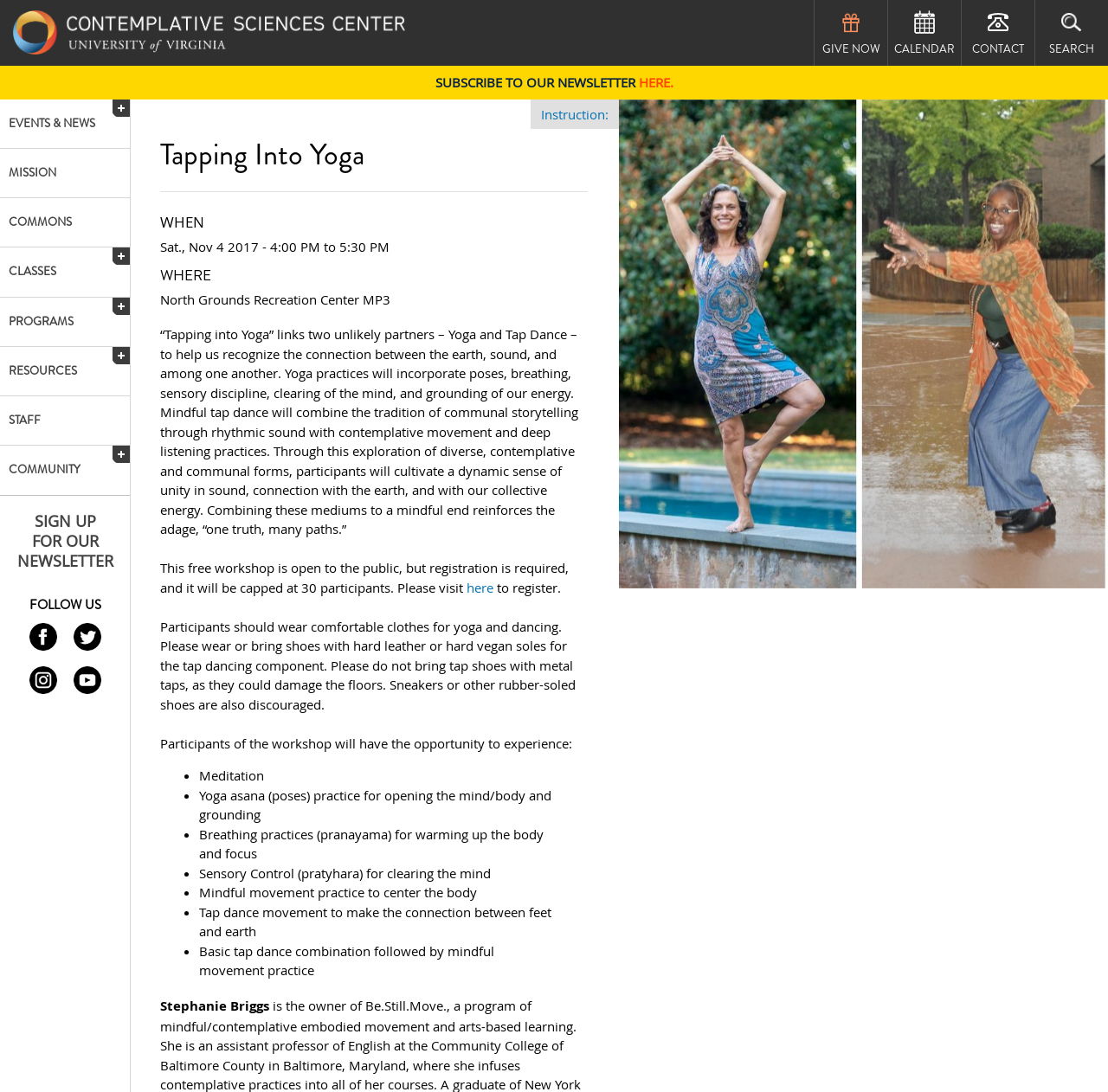Please find the bounding box coordinates of the element that you should click to achieve the following instruction: "Follow us on Facebook". The coordinates should be presented as four float numbers between 0 and 1: [left, top, right, bottom].

[0.026, 0.583, 0.051, 0.599]